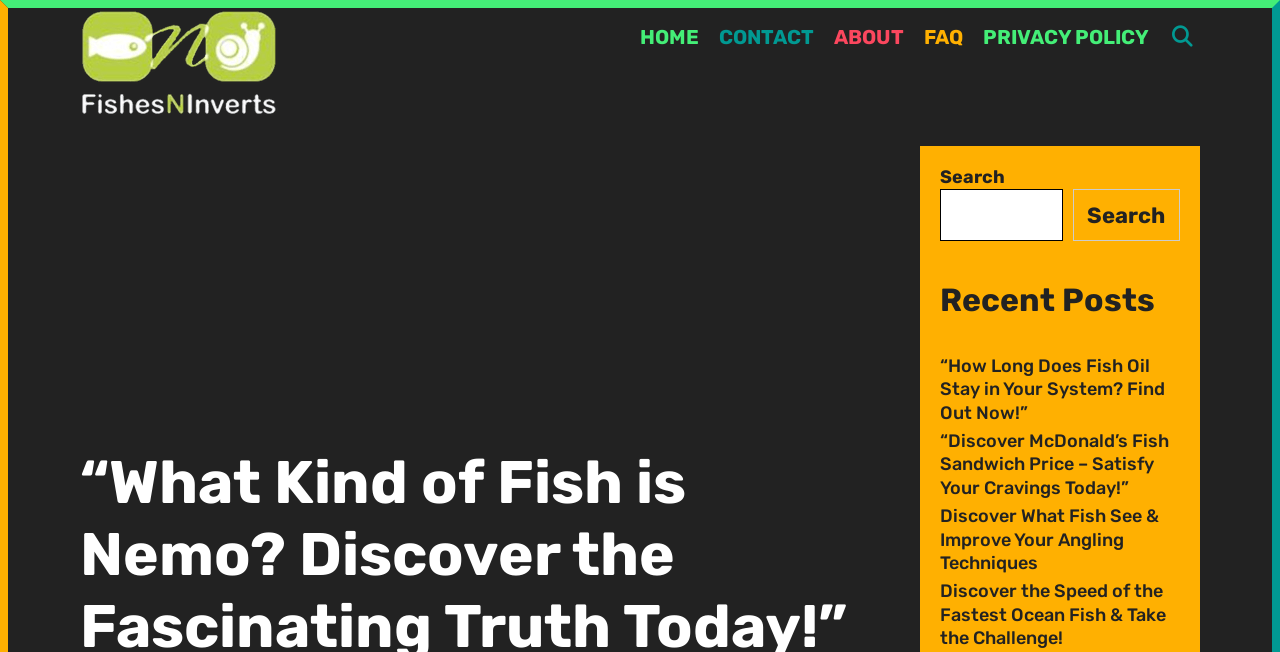Provide your answer to the question using just one word or phrase: What is the purpose of the search bar?

To search the website